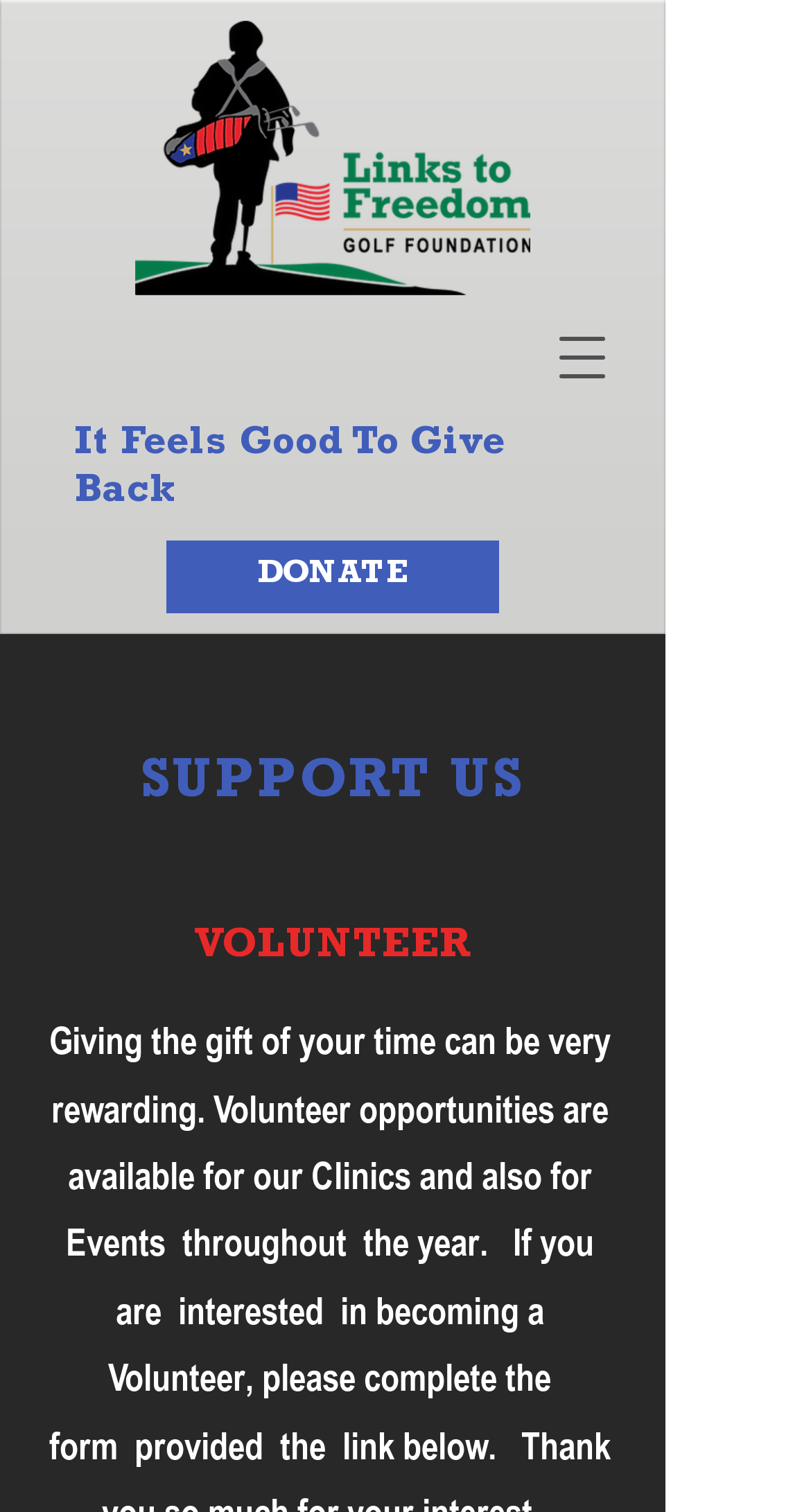Identify the bounding box for the described UI element: "Mold Inspection Services".

None